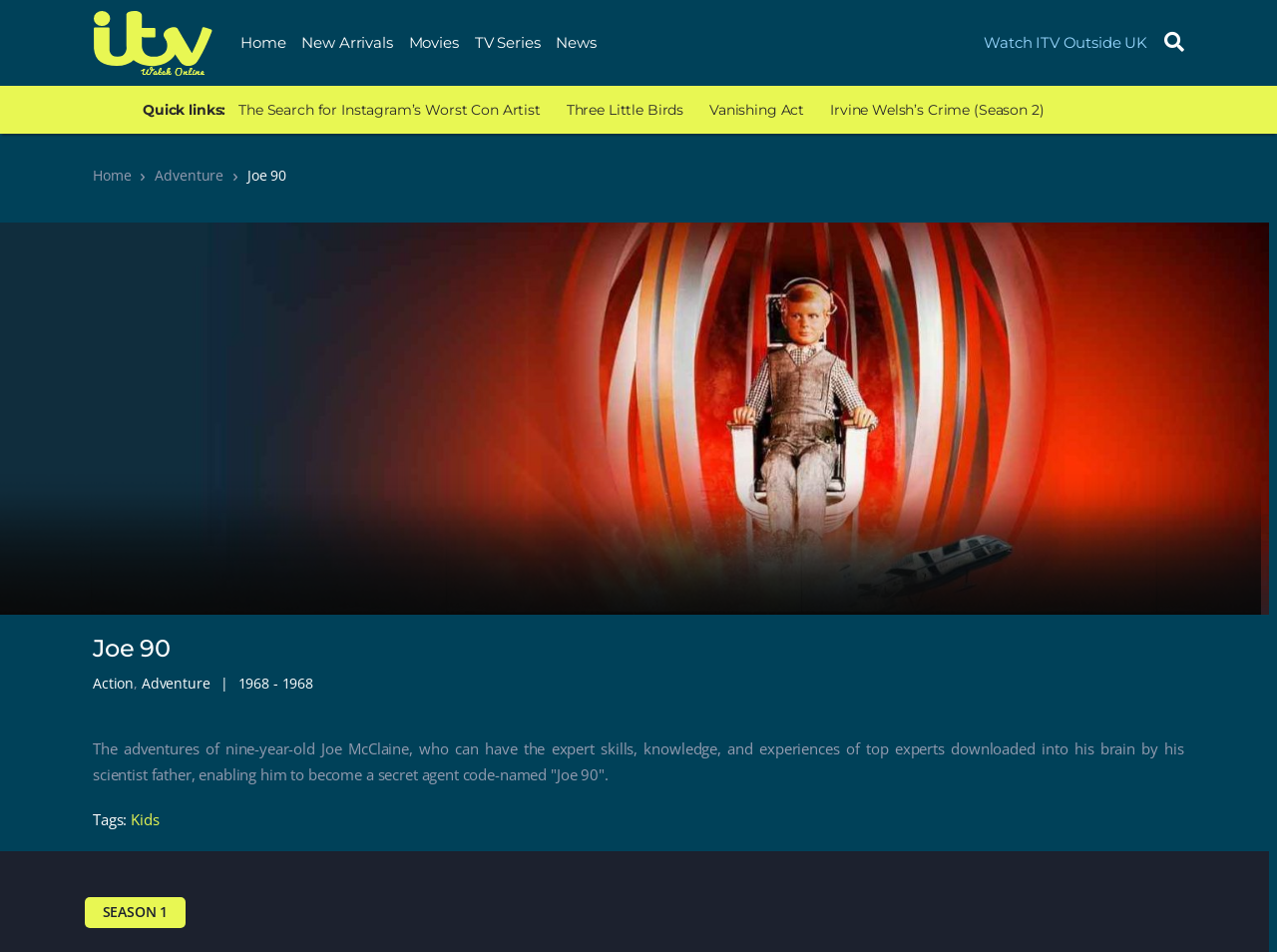Offer an extensive depiction of the webpage and its key elements.

The webpage is about the TV series "Joe 90" and provides information about the show. At the top left, there is a logo of "ITV Watch Online" with a link to the ITV Watch Online website. Next to it, there are several links to different sections of the website, including "Home", "New Arrivals", "Movies", "TV Series", and "News".

Below these links, there is a search bar with a label "Search for:" on the right side. On the left side, there is a section labeled "Quick links:" with several links to different TV shows, including "The Search for Instagram’s Worst Con Artist", "Three Little Birds", "Vanishing Act", and "Irvine Welsh’s Crime (Season 2)".

In the middle of the page, there is a section dedicated to "Joe 90". It has a heading "Joe 90" and a brief description of the show, which is about a nine-year-old boy who can download expert skills and knowledge into his brain to become a secret agent. Below the description, there are links to genres "Action" and "Adventure", and a label "1968 - 1968" indicating the release year of the show.

On the right side of the "Joe 90" section, there is a list of tags, including "Kids", and a link to "SEASON 1" of the show. There are also several images scattered throughout the page, but they do not have descriptive text.